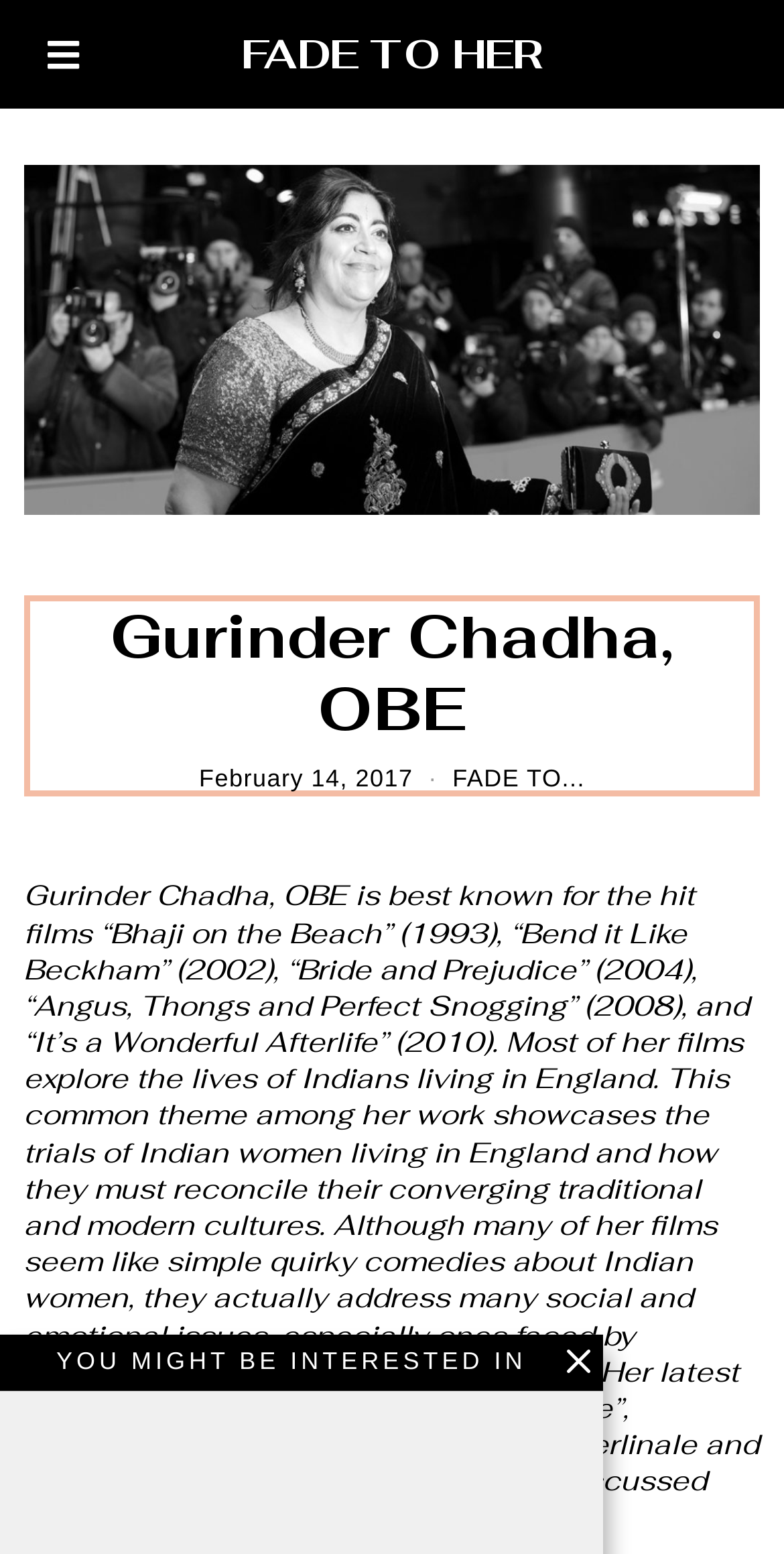Using the information from the screenshot, answer the following question thoroughly:
Who interviewed Gurinder Chadha?

The webpage states that Tara Karajica caught up with Gurinder Chadha and discussed her new work, which implies that Tara Karajica interviewed Gurinder Chadha.